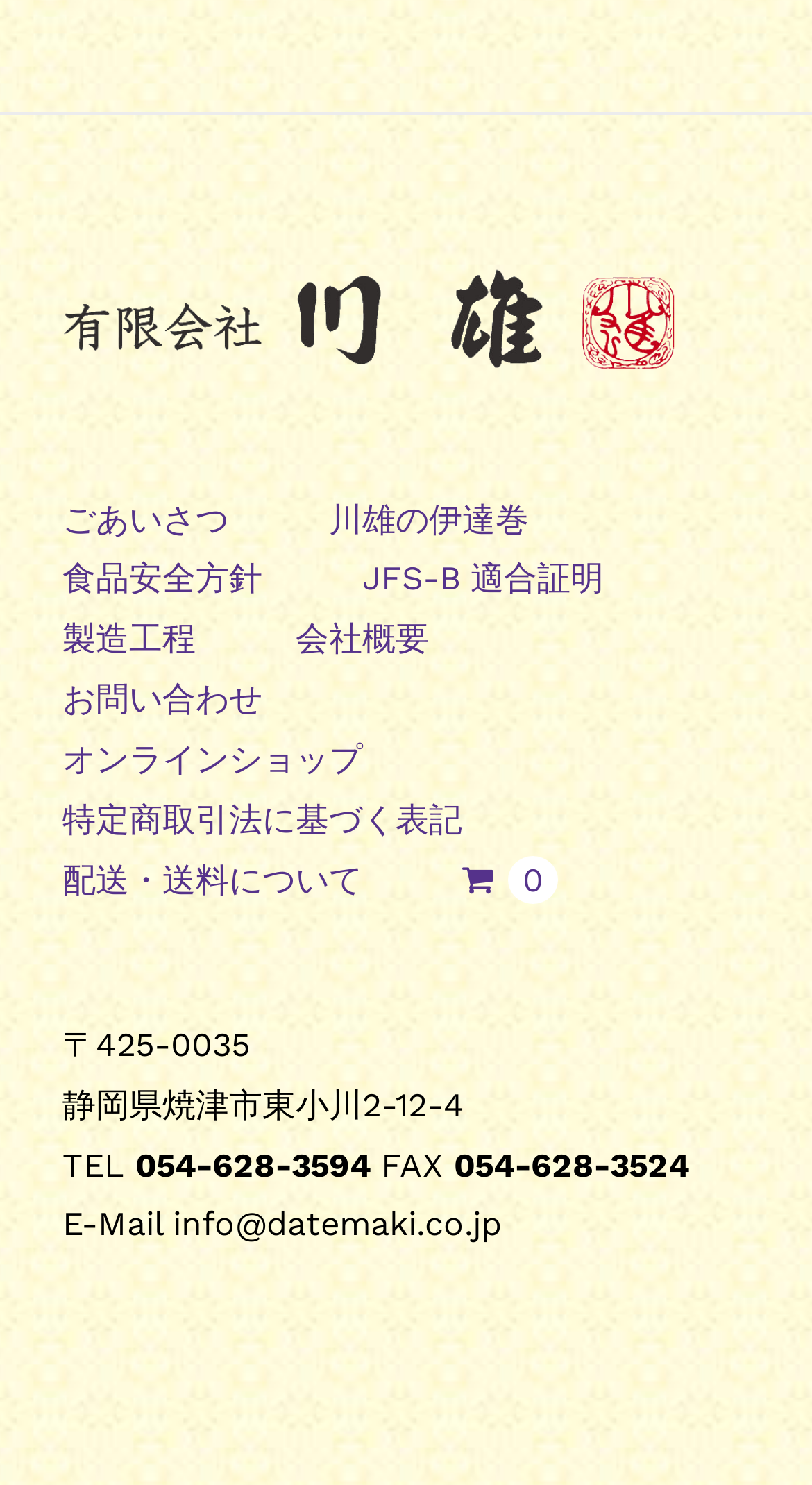Find the bounding box coordinates of the clickable area that will achieve the following instruction: "Learn about food safety policy".

[0.077, 0.371, 0.446, 0.411]